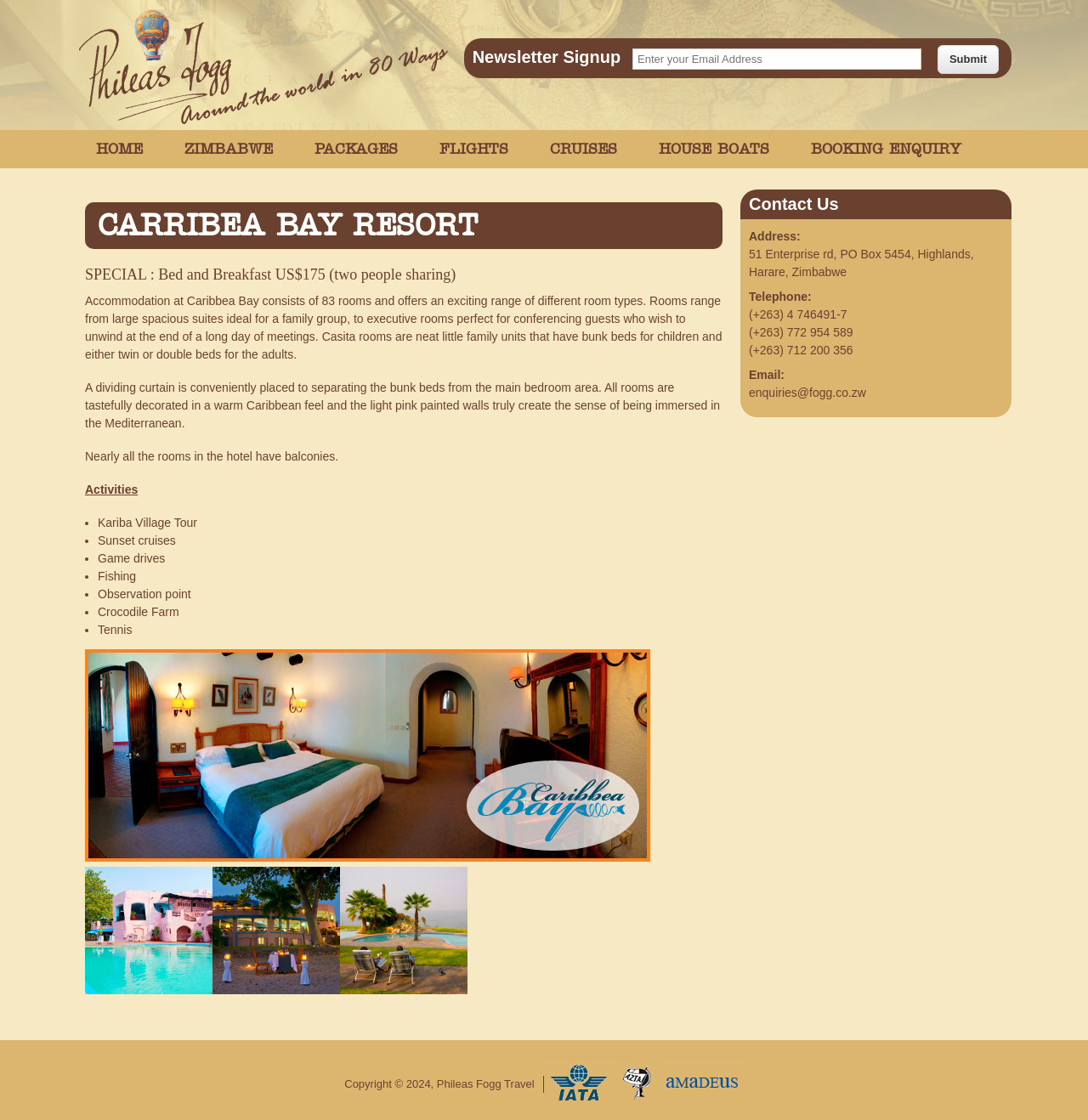Find the bounding box coordinates of the element's region that should be clicked in order to follow the given instruction: "Sign up for the newsletter". The coordinates should consist of four float numbers between 0 and 1, i.e., [left, top, right, bottom].

[0.581, 0.043, 0.847, 0.062]